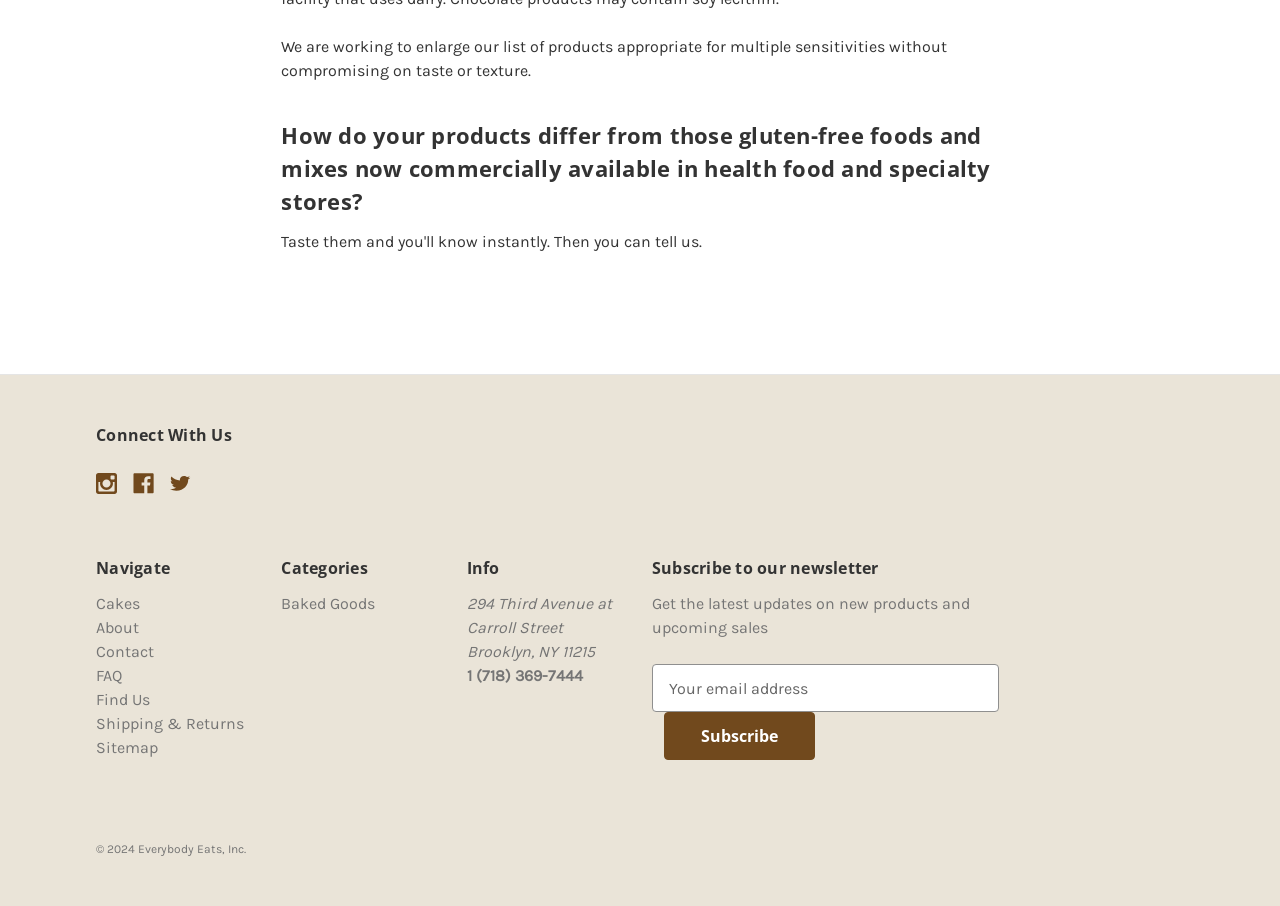Highlight the bounding box coordinates of the region I should click on to meet the following instruction: "Subscribe to the newsletter".

[0.519, 0.786, 0.637, 0.839]